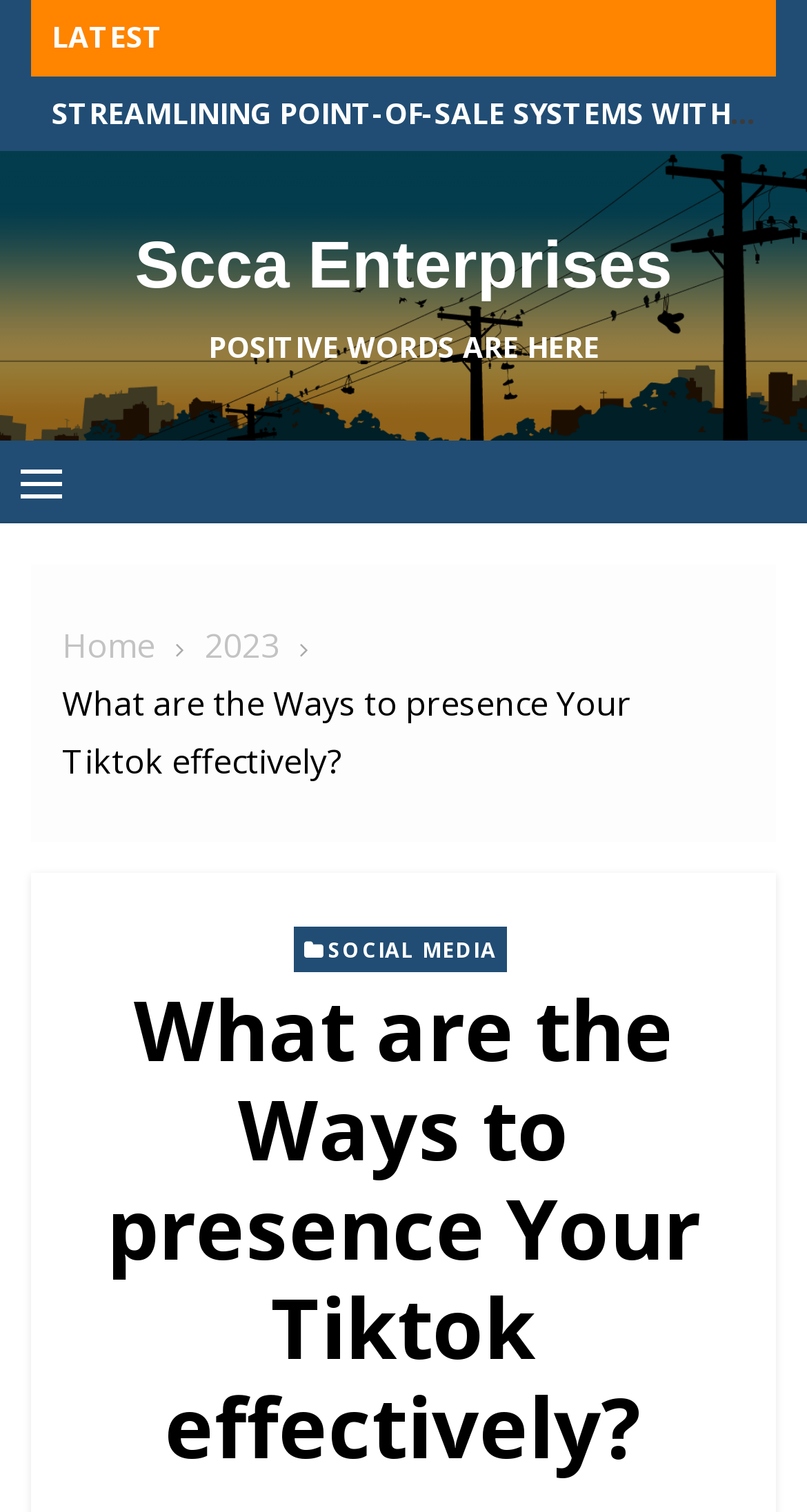Explain the webpage in detail.

The webpage appears to be a blog post or article discussing ways to effectively presence on TikTok. At the top, there is a header section with the title "What are the Ways to presence Your Tiktok effectively? – Scca Enterprises" and a "LATEST" label positioned near the top-left corner. Below the header, there is a table with a link to "Scca Enterprises" on the left side and a text "POSITIVE WORDS ARE HERE" on the right side.

On the top-left corner, there is a "Menu" link that is not expanded. Below the menu, there is a navigation section with breadcrumbs, which includes links to "Home" and "2023". The main content of the page is a heading that repeats the title "What are the Ways to presence Your Tiktok effectively?" and is positioned below the breadcrumbs. 

To the right of the heading, there is a social media icon labeled "SOCIAL MEDIA". The overall structure of the page suggests that it is a blog post or article with a clear title, navigation, and main content section.